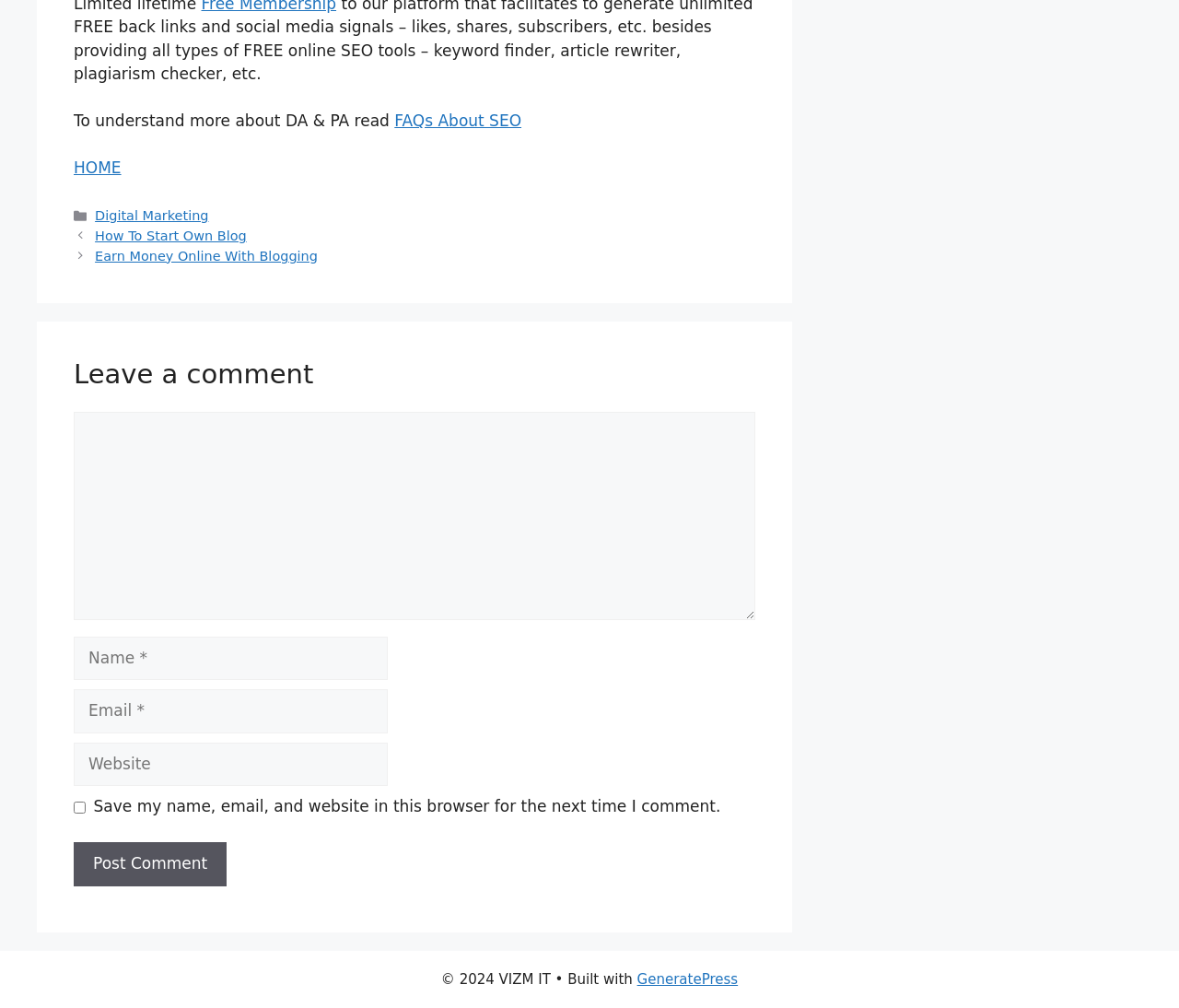Determine the bounding box coordinates of the region that needs to be clicked to achieve the task: "Click on How To Start Own Blog".

[0.081, 0.227, 0.209, 0.241]